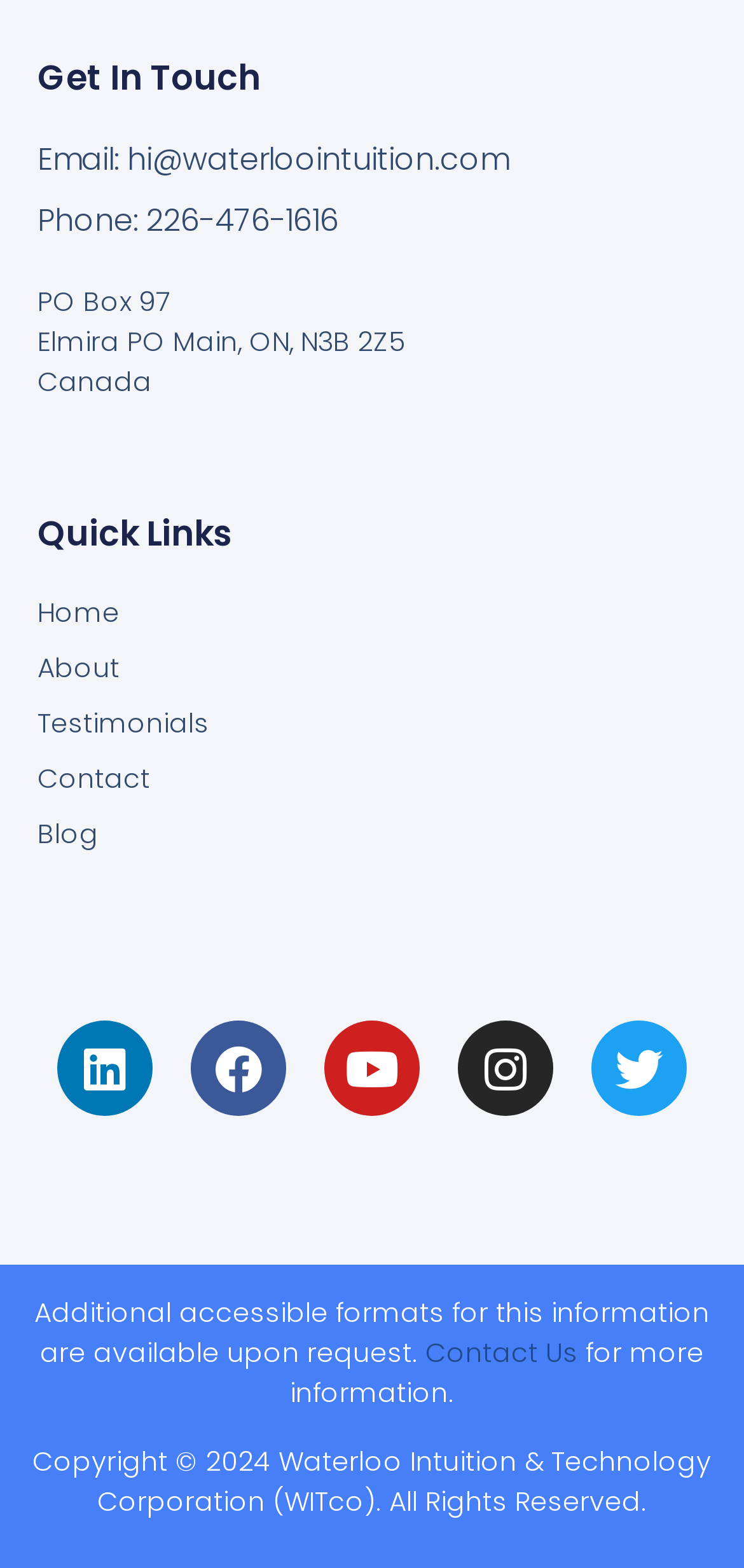Highlight the bounding box coordinates of the region I should click on to meet the following instruction: "Send an email".

[0.05, 0.087, 0.95, 0.116]